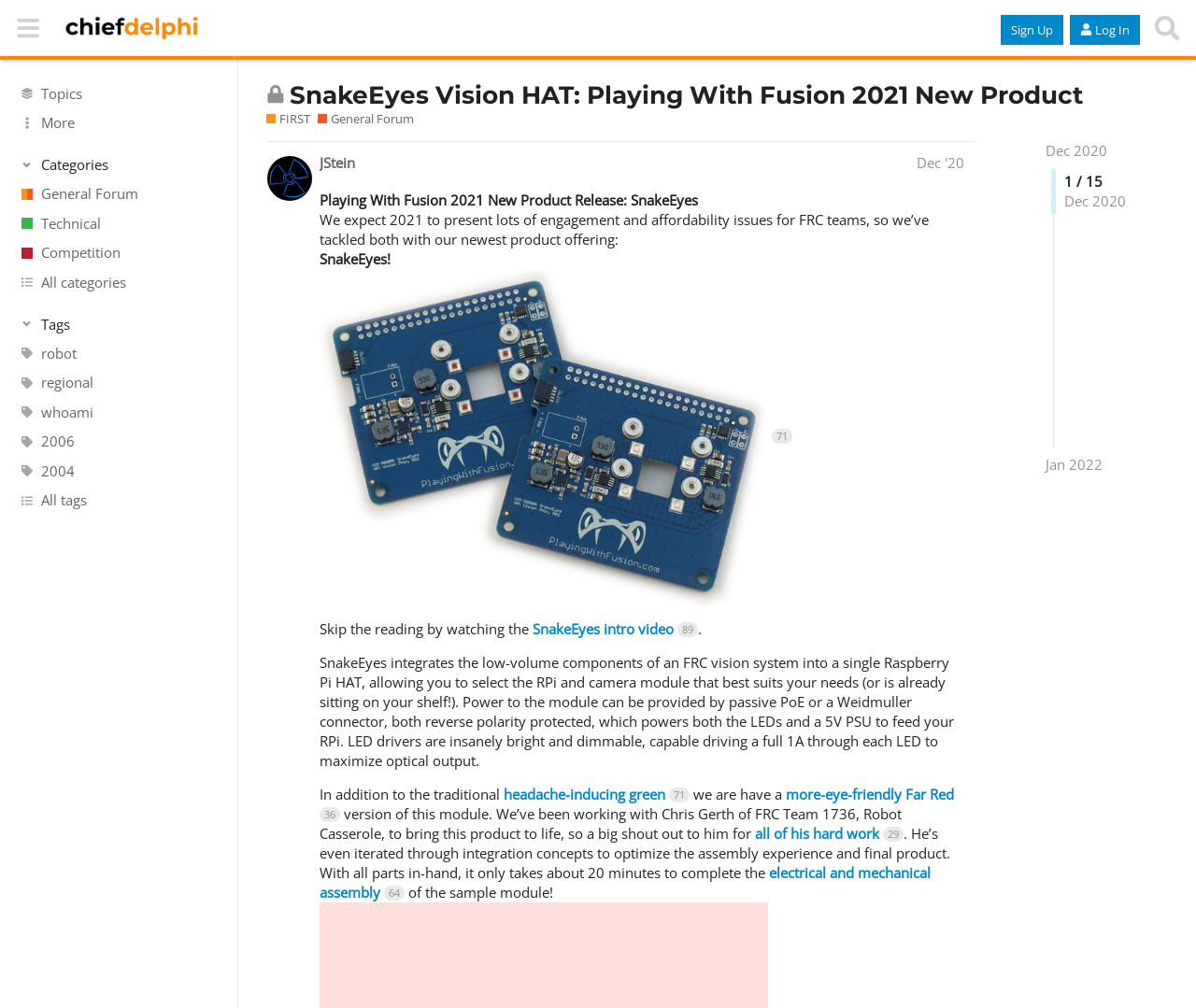Identify the bounding box coordinates of the area you need to click to perform the following instruction: "View the 'General Forum' category".

[0.0, 0.178, 0.199, 0.207]